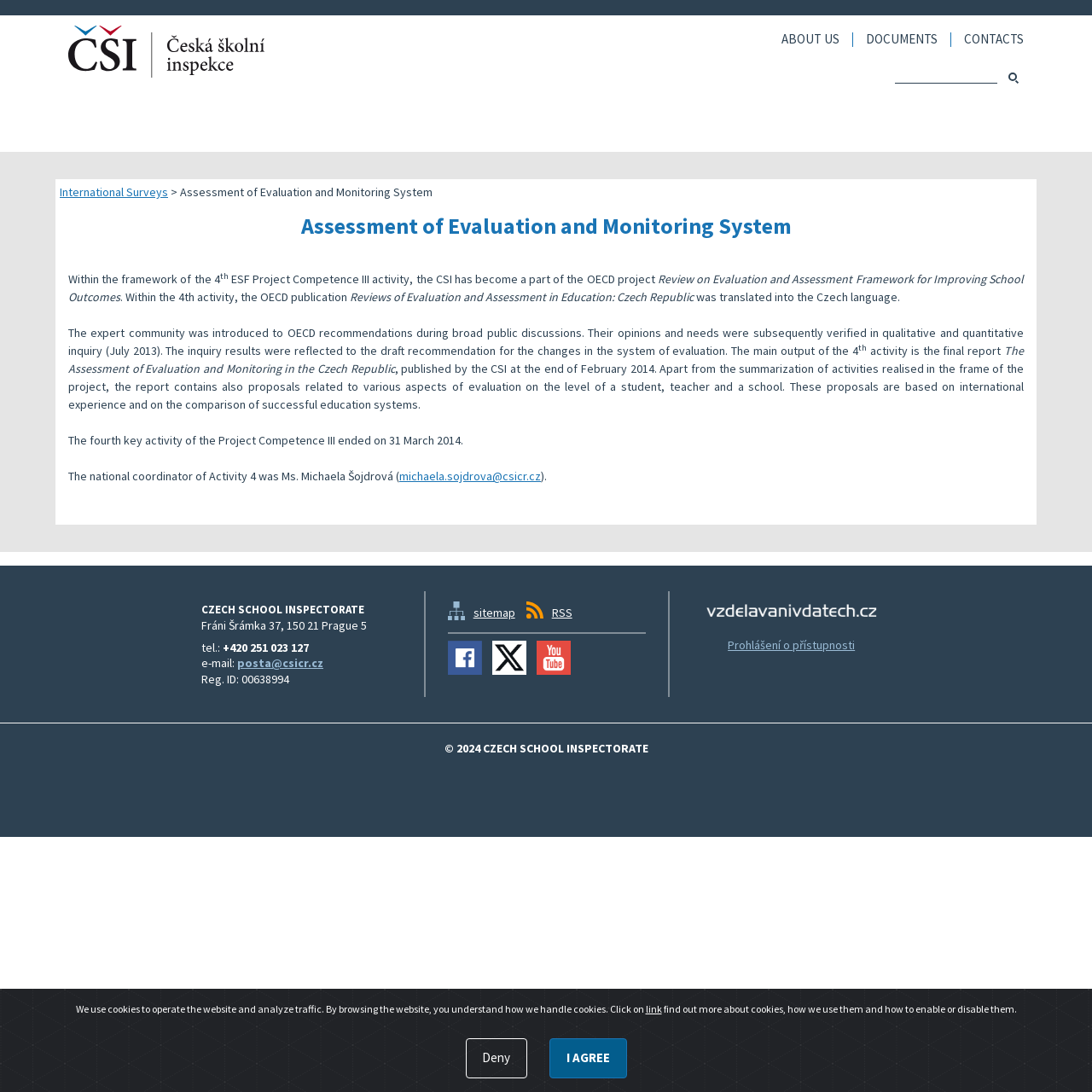Elaborate on the different components and information displayed on the webpage.

The webpage is about the Czech School Inspectorate's assessment of the evaluation and monitoring system. At the top, there is a header section with a logo of the Czech School Inspectorate (ČŠI) on the left and three links to "ABOUT US", "DOCUMENTS", and "CONTACTS" on the right. Below the header, there is a search bar with a text box and a "Hledat" (Search) button.

The main content of the webpage is divided into sections. The first section has a heading "Assessment of Evaluation and Monitoring System" and a brief introduction to the project. The second section describes the project's activities, including the translation of an OECD publication into Czech and the organization of public discussions. The third section presents the final report of the project, which contains proposals for changes to the evaluation system based on international experience.

At the bottom of the webpage, there is a footer section with contact information, including the address, phone number, and email of the Czech School Inspectorate. There are also links to the sitemap, RSS feed, and social media profiles. Additionally, there are links to other websites, such as "Logo Kvalitní škola Vzdělávání v datech" and "Prohlášení o přístupnosti". The webpage also has a copyright notice and a cookie policy notification at the very bottom.